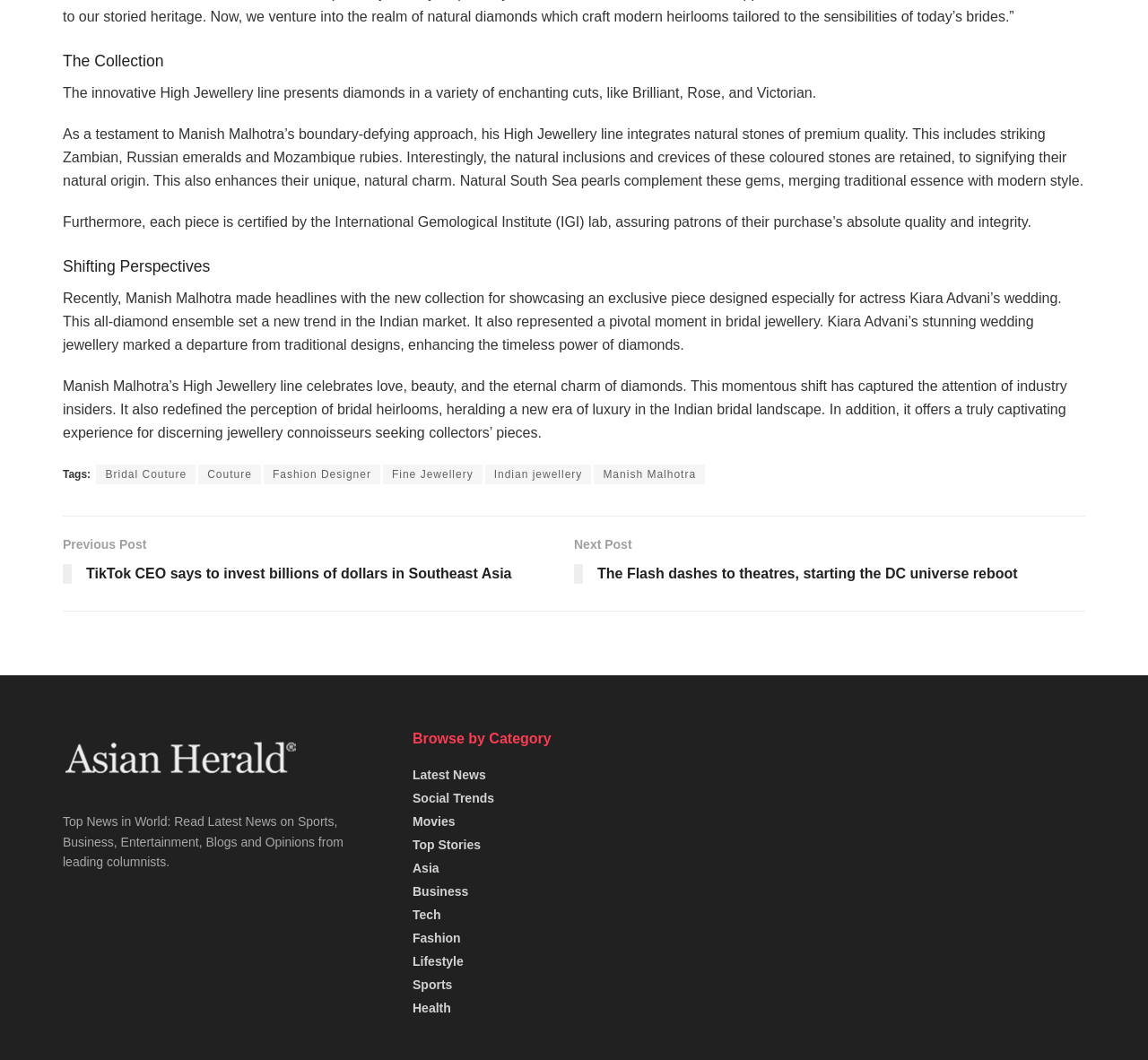Please identify the coordinates of the bounding box for the clickable region that will accomplish this instruction: "View 'Next Post'".

[0.5, 0.505, 0.945, 0.559]